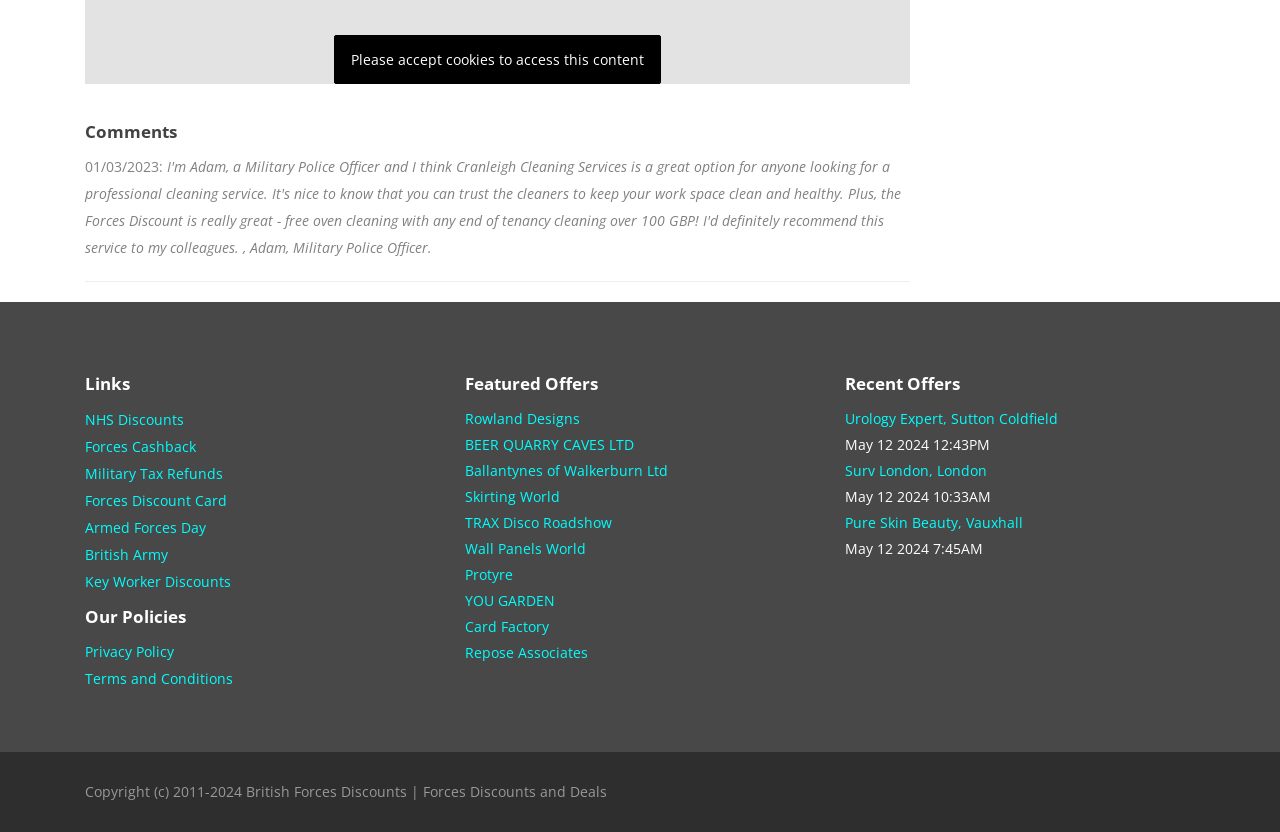What is the date of the first comment?
With the help of the image, please provide a detailed response to the question.

I looked at the 'Comments' section and found the date '01/03/2023' next to the first comment. This is the date of the first comment.